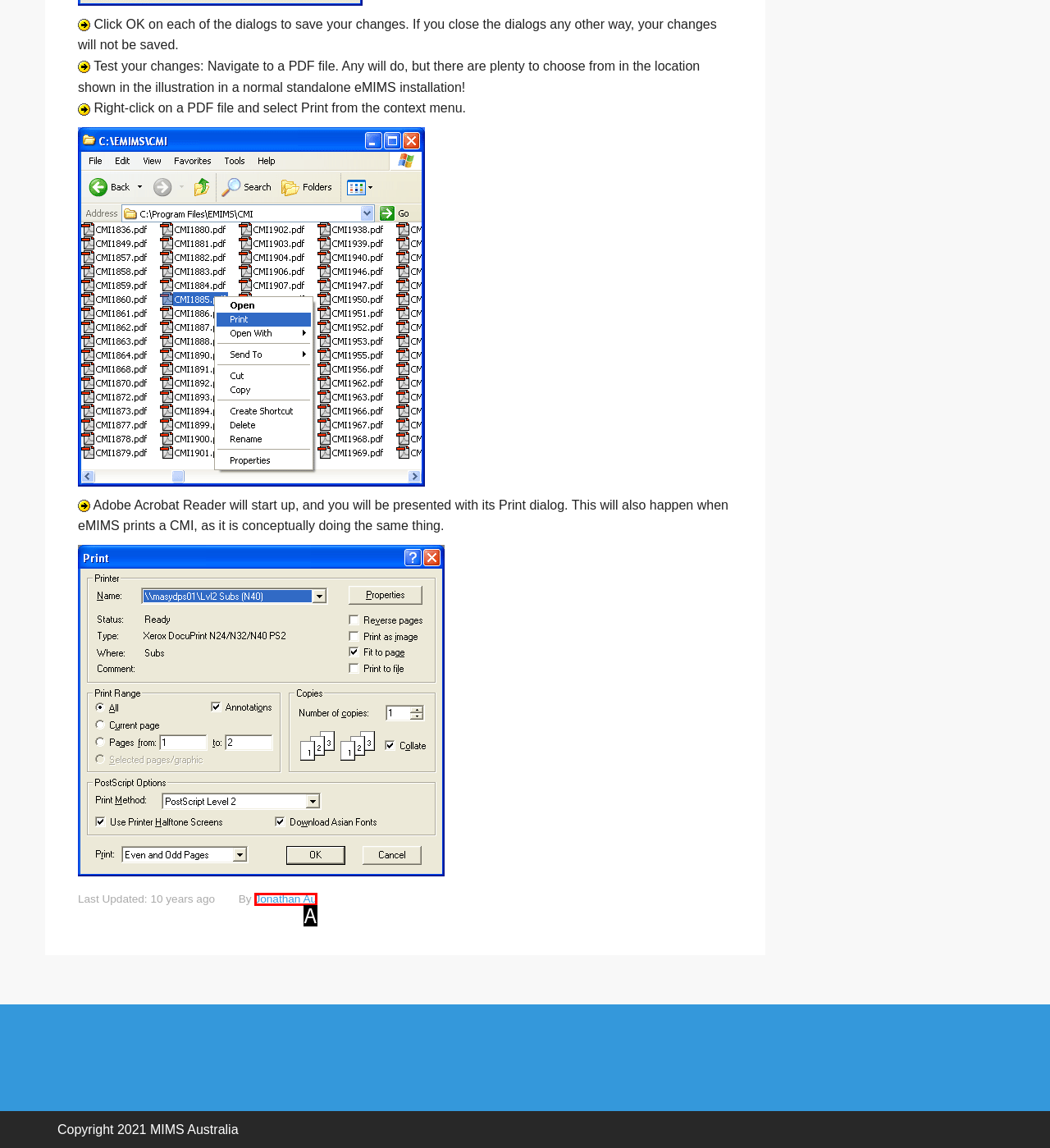Choose the HTML element that best fits the description: Jonathan Au. Answer with the option's letter directly.

A